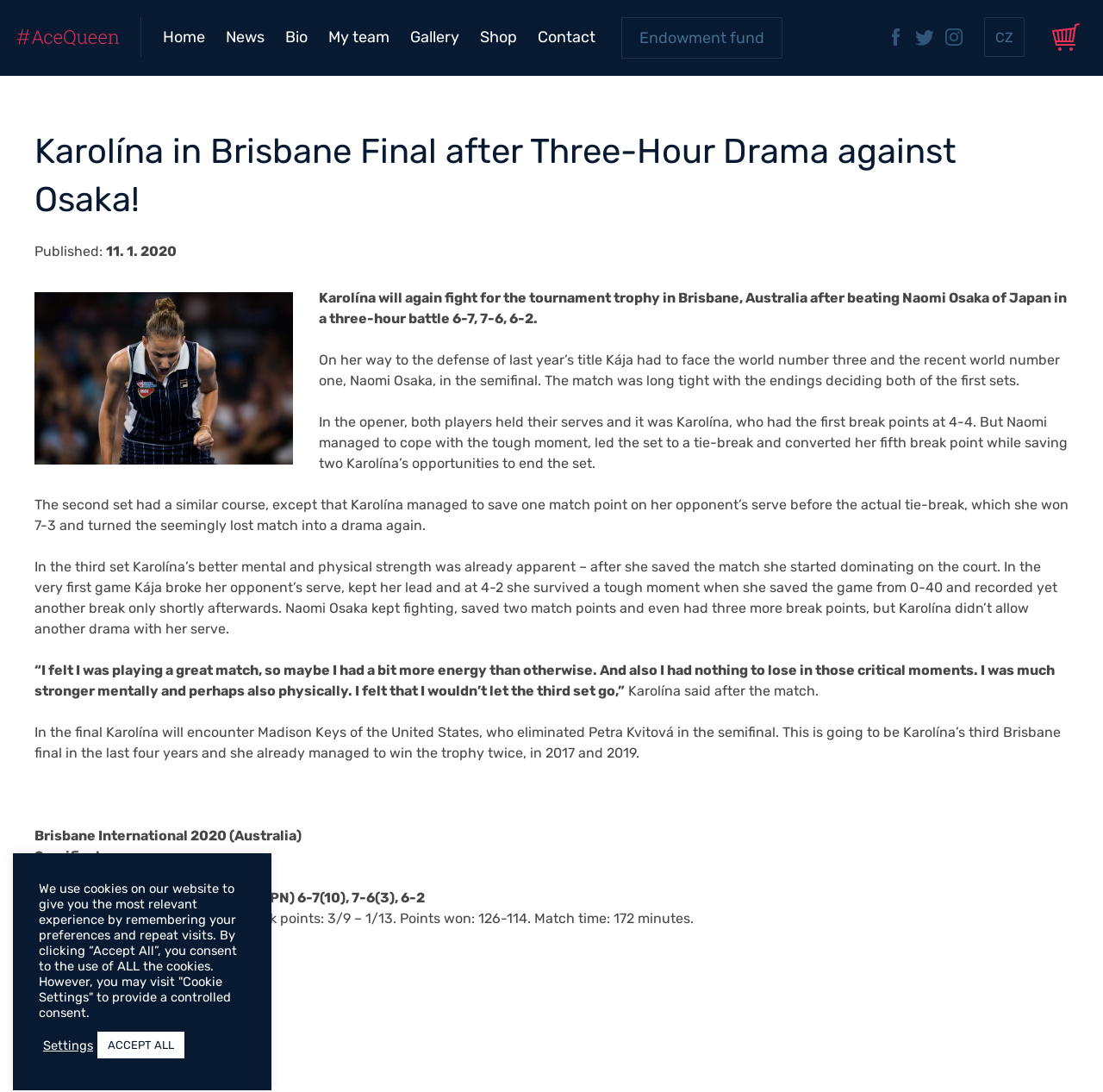Please find and report the bounding box coordinates of the element to click in order to perform the following action: "Click on the 'Theory and Philosophy 2024' link". The coordinates should be expressed as four float numbers between 0 and 1, in the format [left, top, right, bottom].

None